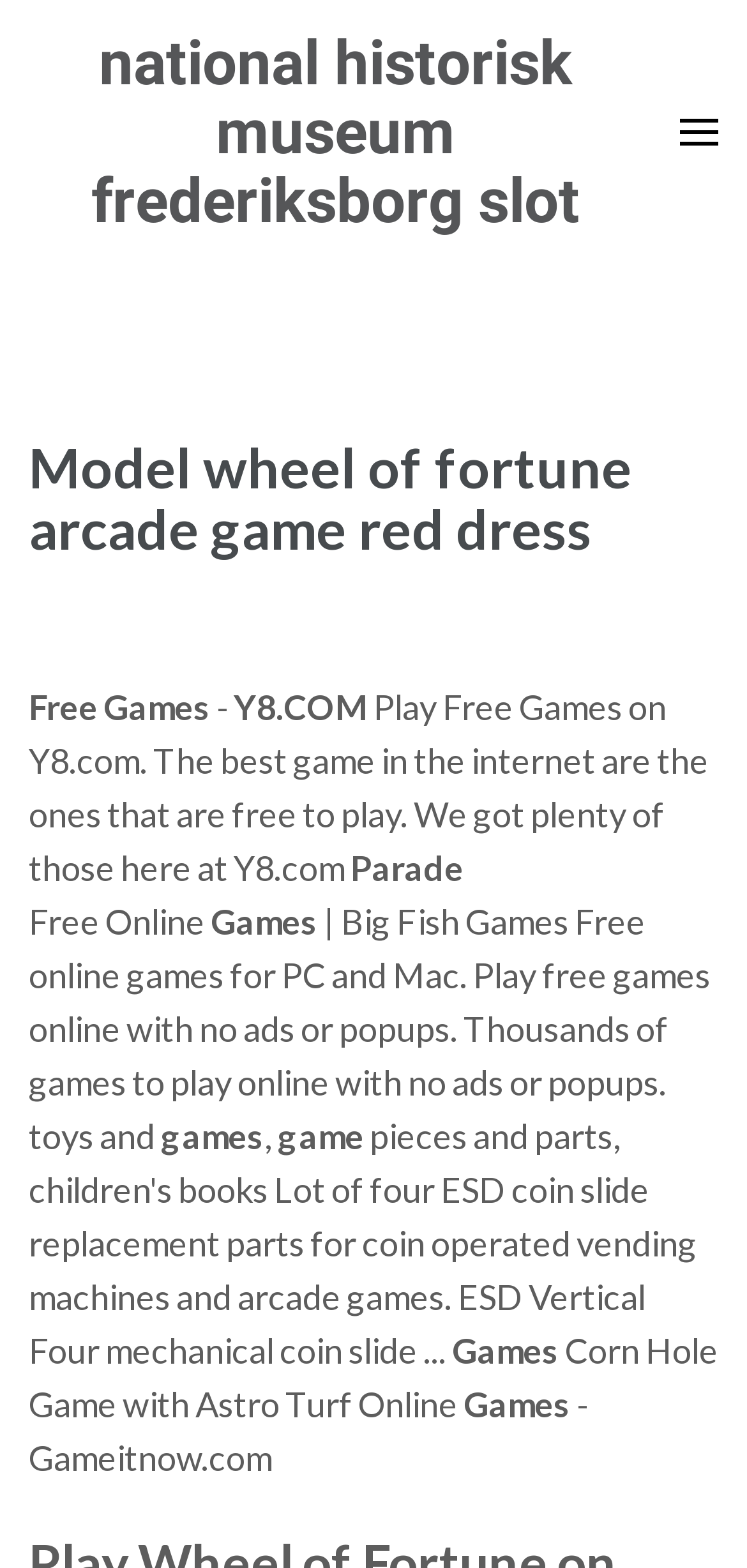Respond with a single word or phrase:
What is the name of the website?

Y8.com